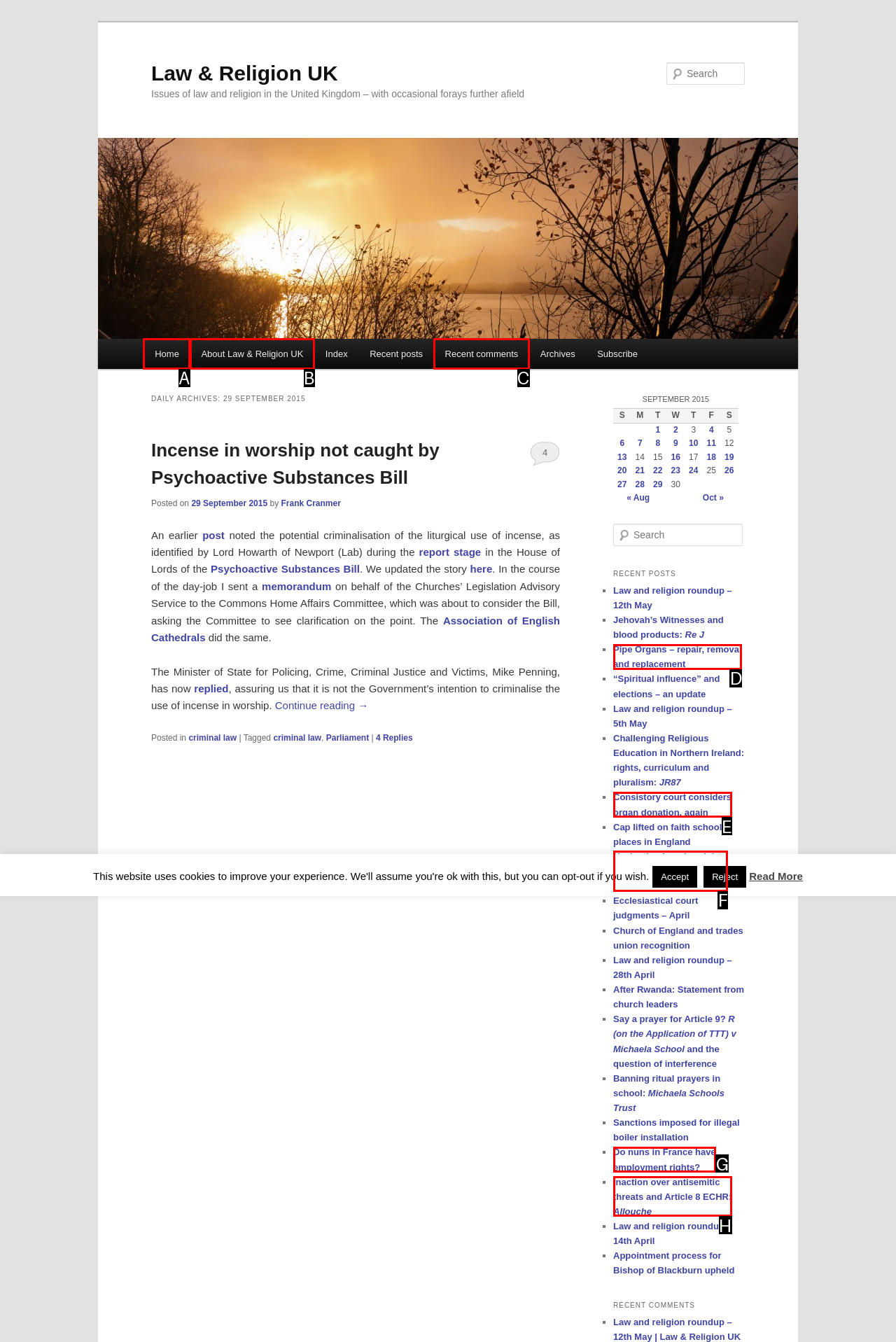Determine the HTML element to be clicked to complete the task: View the kick-off meeting details. Answer by giving the letter of the selected option.

None